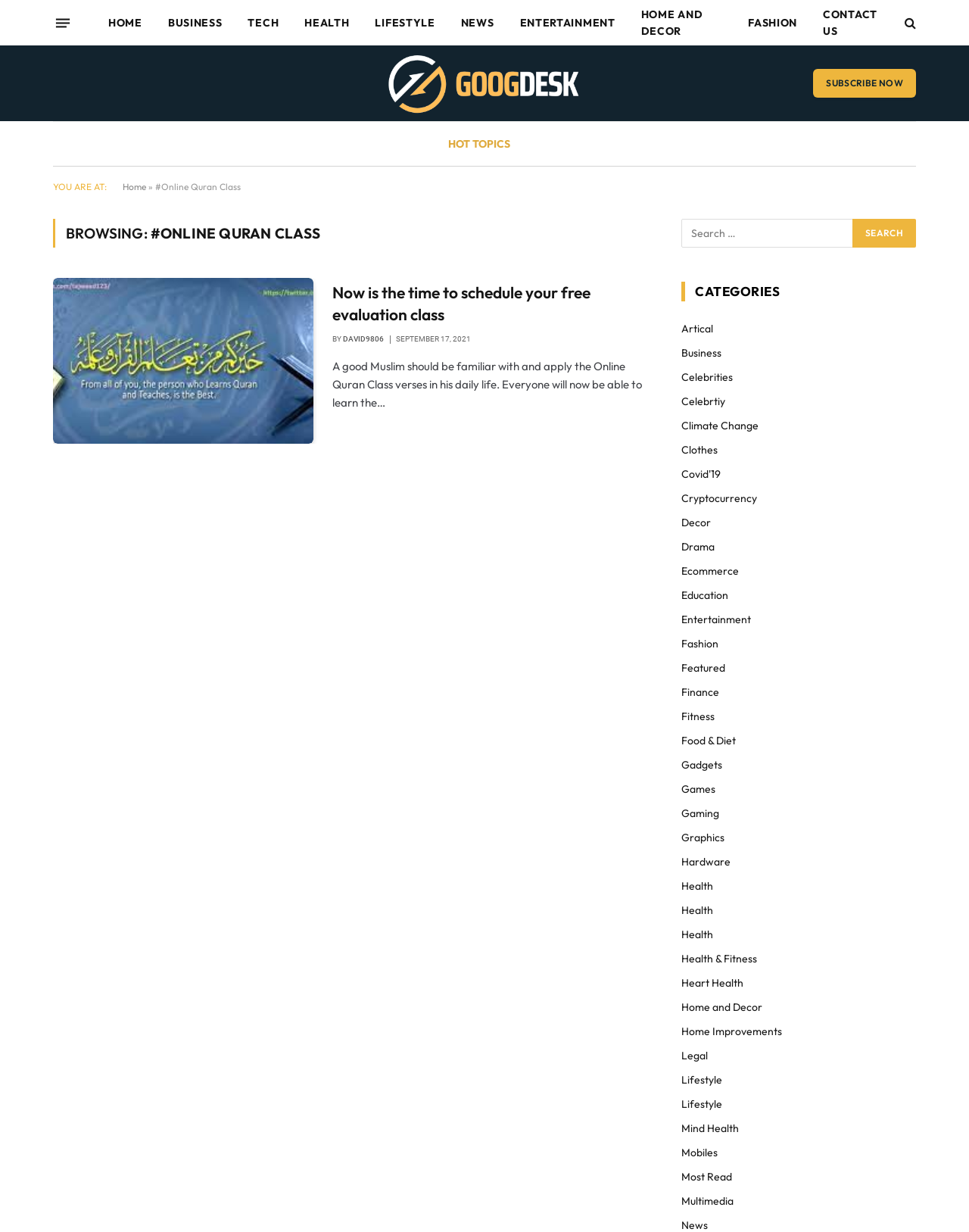Respond with a single word or short phrase to the following question: 
What is the purpose of the search box?

Search articles